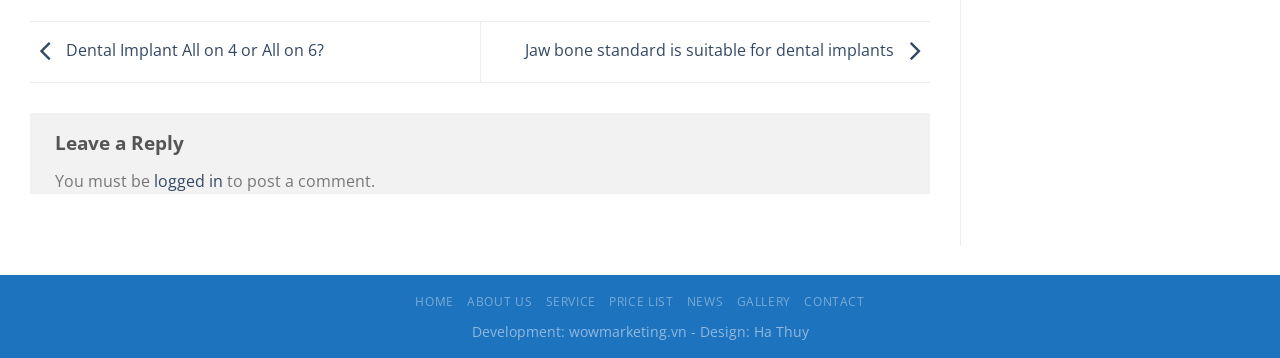Find the bounding box of the UI element described as follows: "logged in".

[0.12, 0.474, 0.174, 0.535]